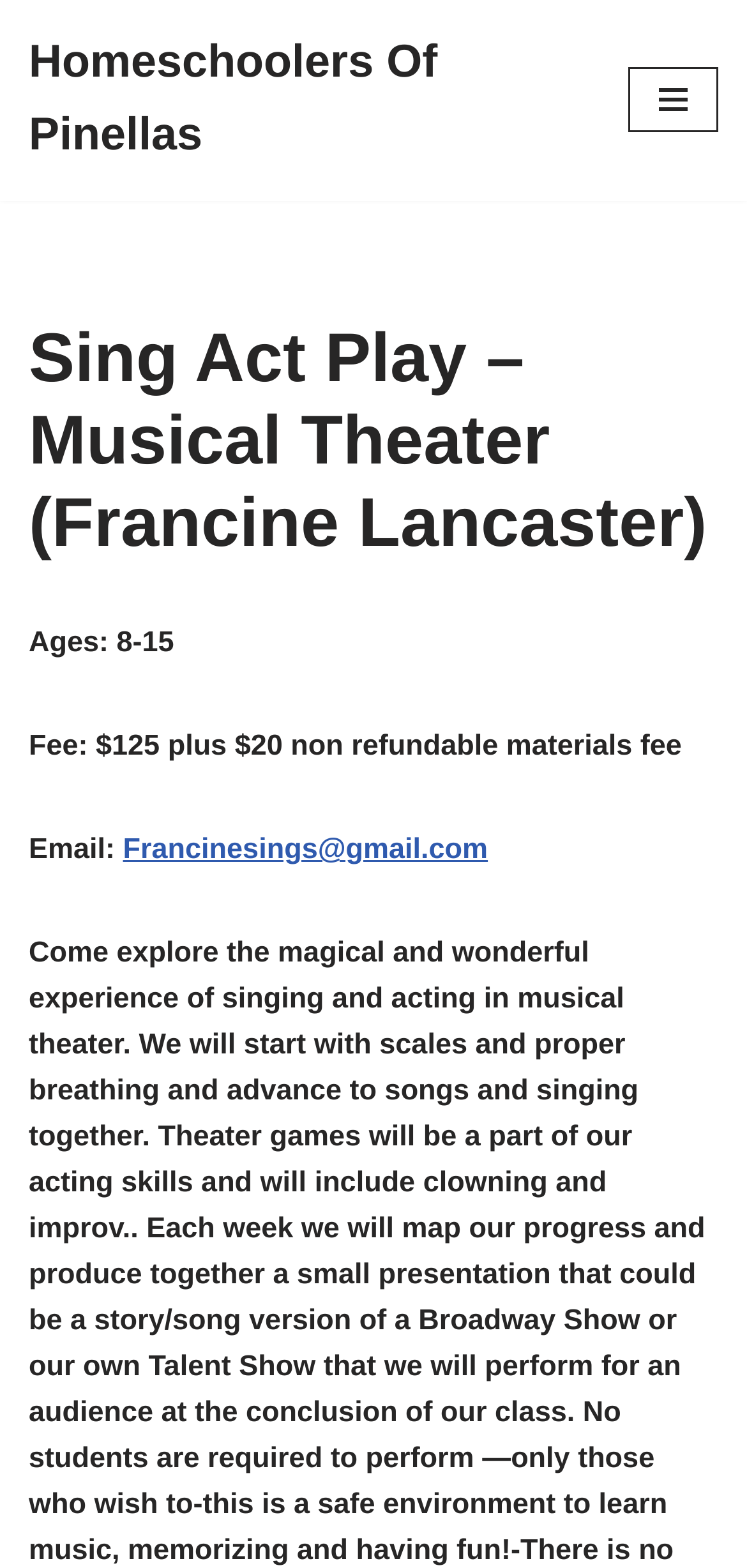Construct a thorough caption encompassing all aspects of the webpage.

The webpage is about Sing Act Play, a musical theater program for homeschoolers in Pinellas, led by Francine Lancaster. At the top-left corner, there is a "Skip to content" link. Next to it, on the top-center, is a link to "Homeschoolers Of Pinellas". On the top-right corner, there is a "Navigation Menu" button.

Below the top section, the main content area begins with a heading that repeats the title "Sing Act Play – Musical Theater (Francine Lancaster)". Underneath the heading, there are three lines of text. The first line indicates that the program is for ages 8-15. The second line lists the fee, which is $125 plus a $20 non-refundable materials fee. The third line displays an email address, "Francinesings@gmail.com", preceded by the label "Email:".